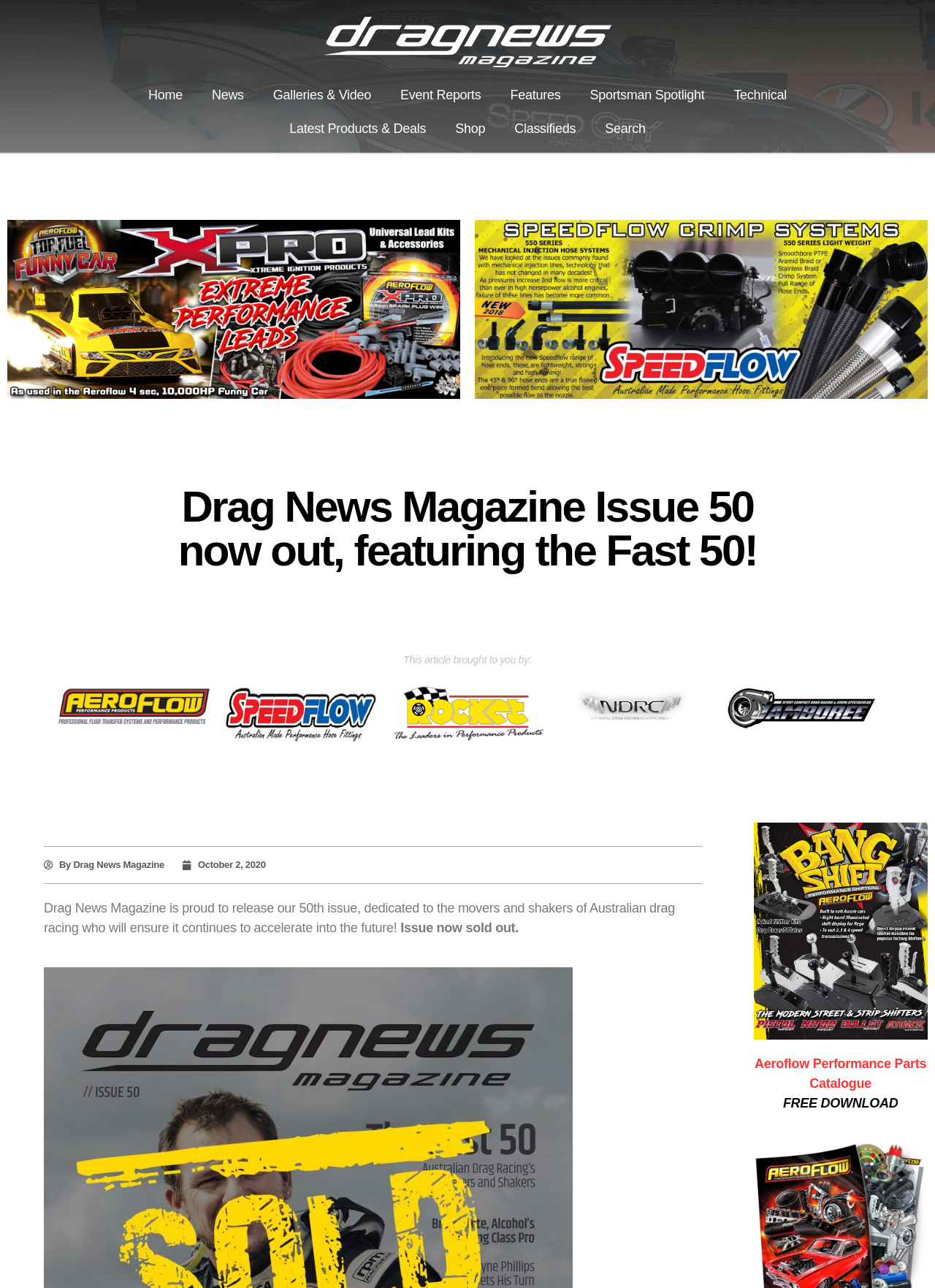Answer the following query concisely with a single word or phrase:
What is the current issue of Drag News Magazine?

50